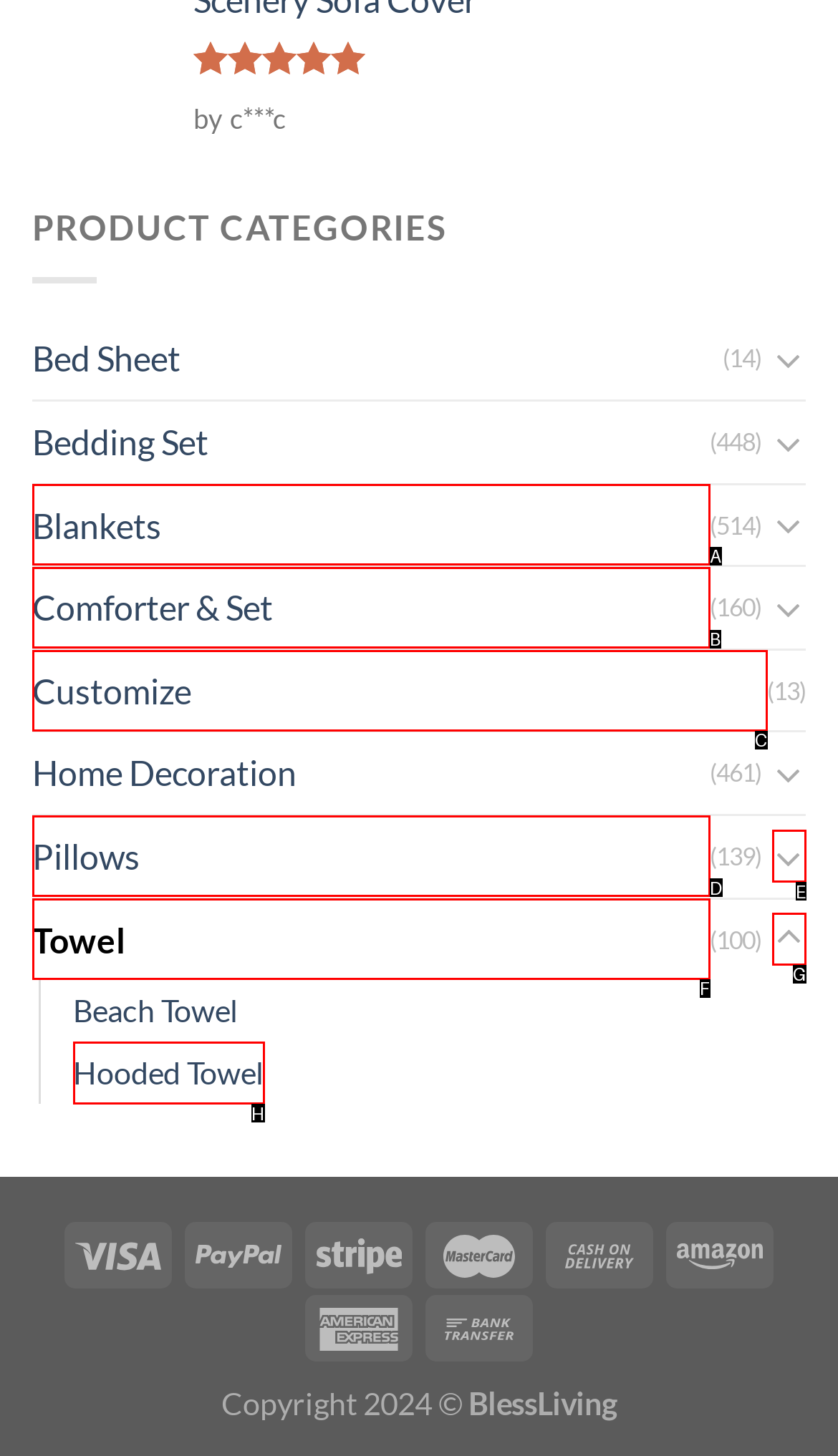Find the option that best fits the description: Comforter & Set. Answer with the letter of the option.

B